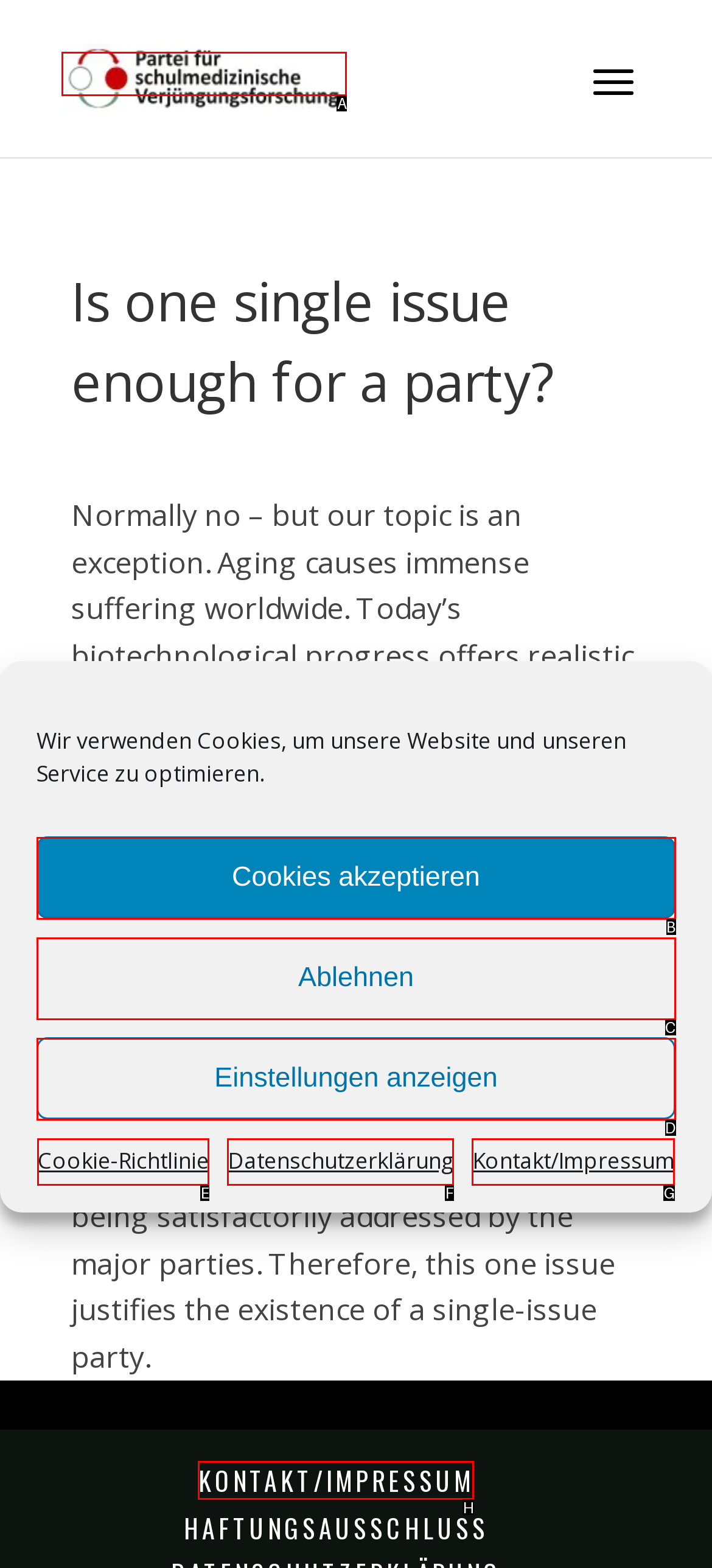Select the appropriate HTML element that needs to be clicked to finish the task: learn about the party
Reply with the letter of the chosen option.

A